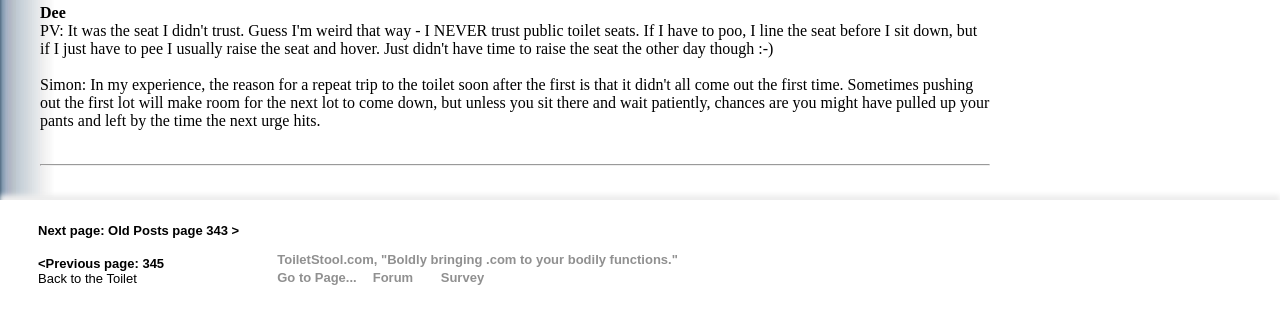How many links are in the first LayoutTableCell?
Give a detailed and exhaustive answer to the question.

The first LayoutTableCell contains three links: 'Next page: Old Posts page 343 >', '<Previous page: 345', and 'Back to the Toilet'. These links are located in the top-left section of the webpage.